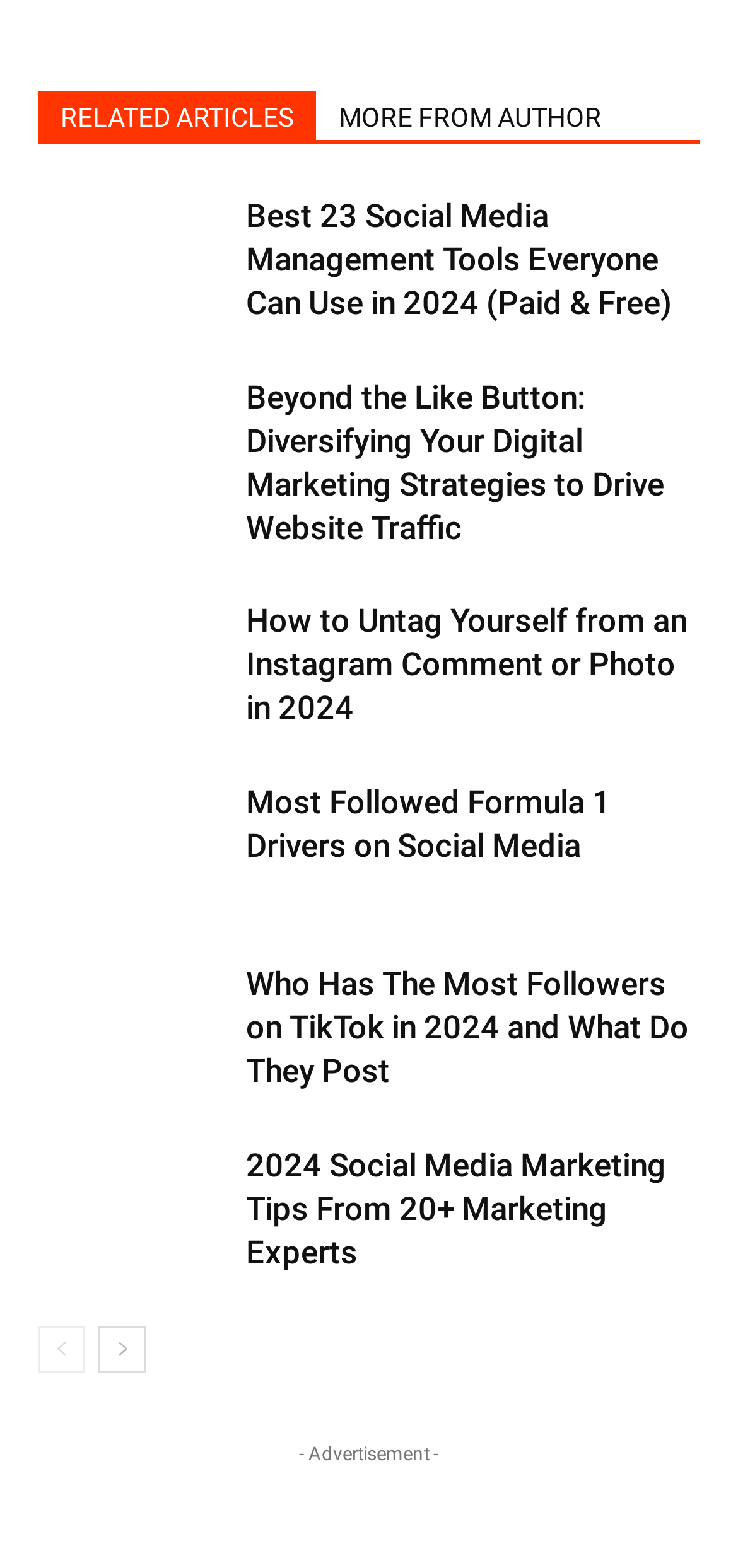Are there any navigation links on this page?
Using the image provided, answer with just one word or phrase.

Yes